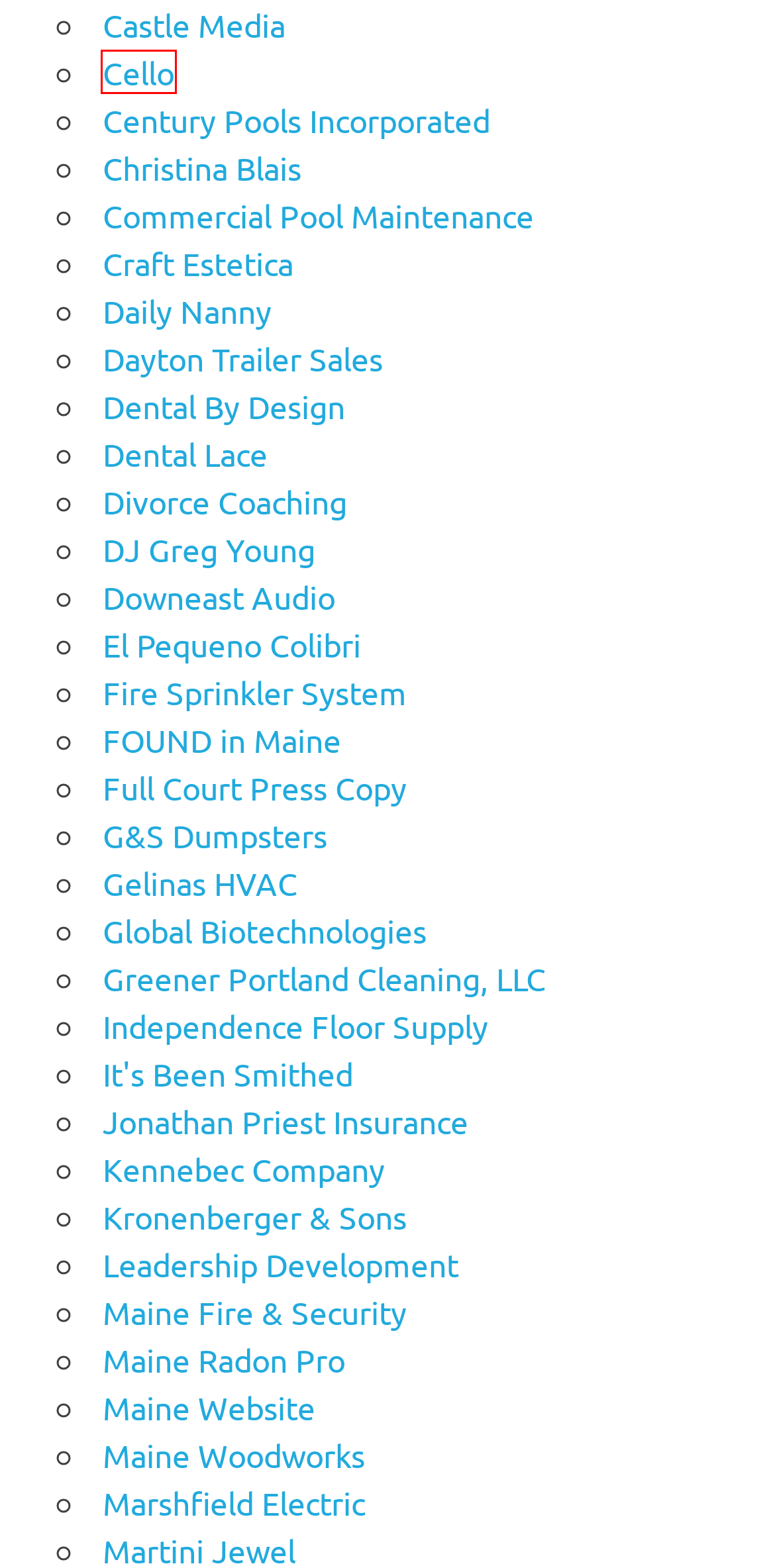You have been given a screenshot of a webpage with a red bounding box around a UI element. Select the most appropriate webpage description for the new webpage that appears after clicking the element within the red bounding box. The choices are:
A. Global Biotechnologies Archives - Shop N Review
B. Maine Radon Pro Archives - Shop N Review
C. Kronenberger & Sons Archives - Shop N Review
D. Dayton Trailer Sales Archives - Shop N Review
E. Leadership Development Archives - Shop N Review
F. Cello Archives - Shop N Review
G. Craft Estetica Archives - Shop N Review
H. Kennebec Company Archives - Shop N Review

F